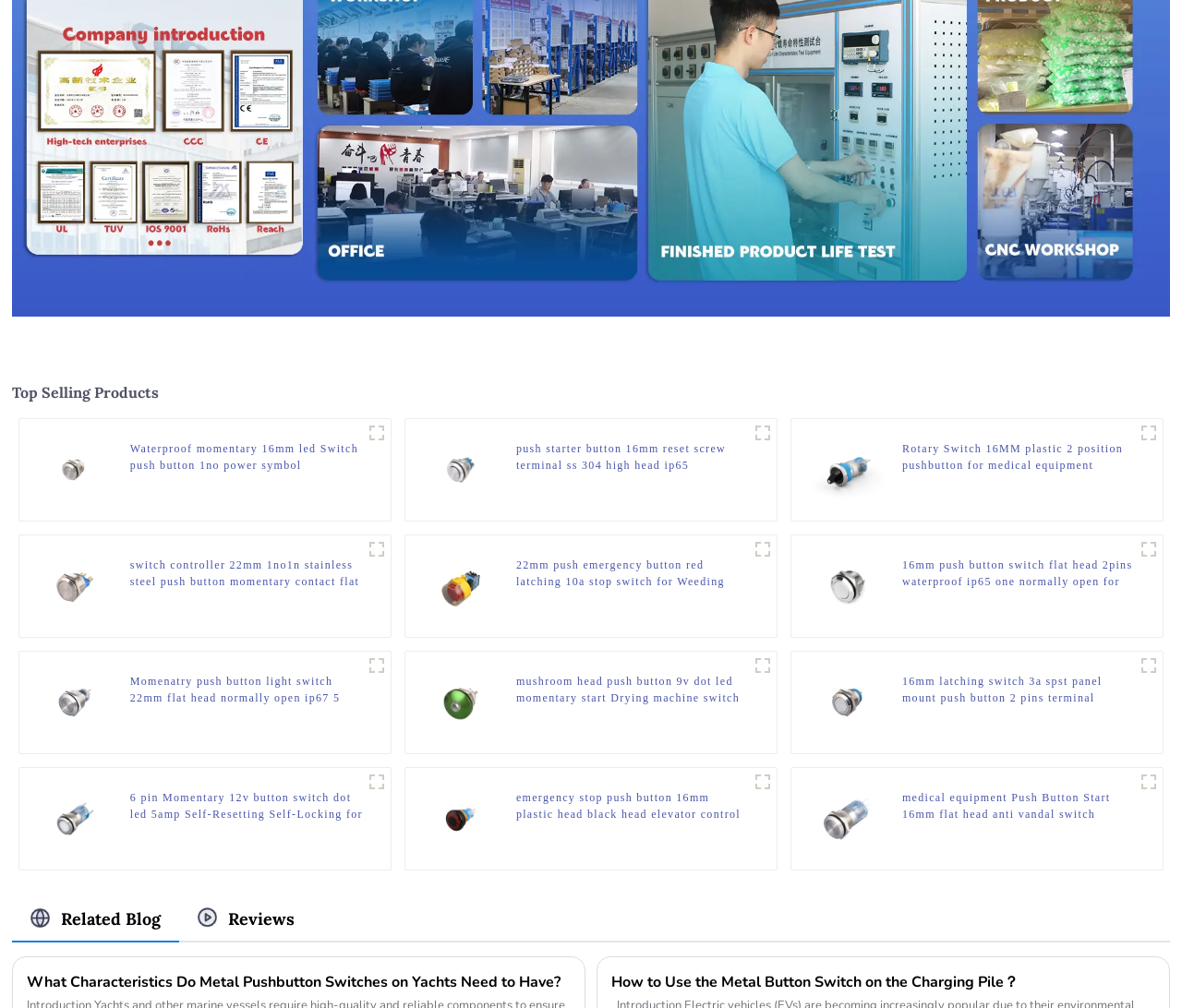Using the provided element description: "title="Push Button 9v mushroom head"", determine the bounding box coordinates of the corresponding UI element in the screenshot.

[0.634, 0.647, 0.657, 0.674]